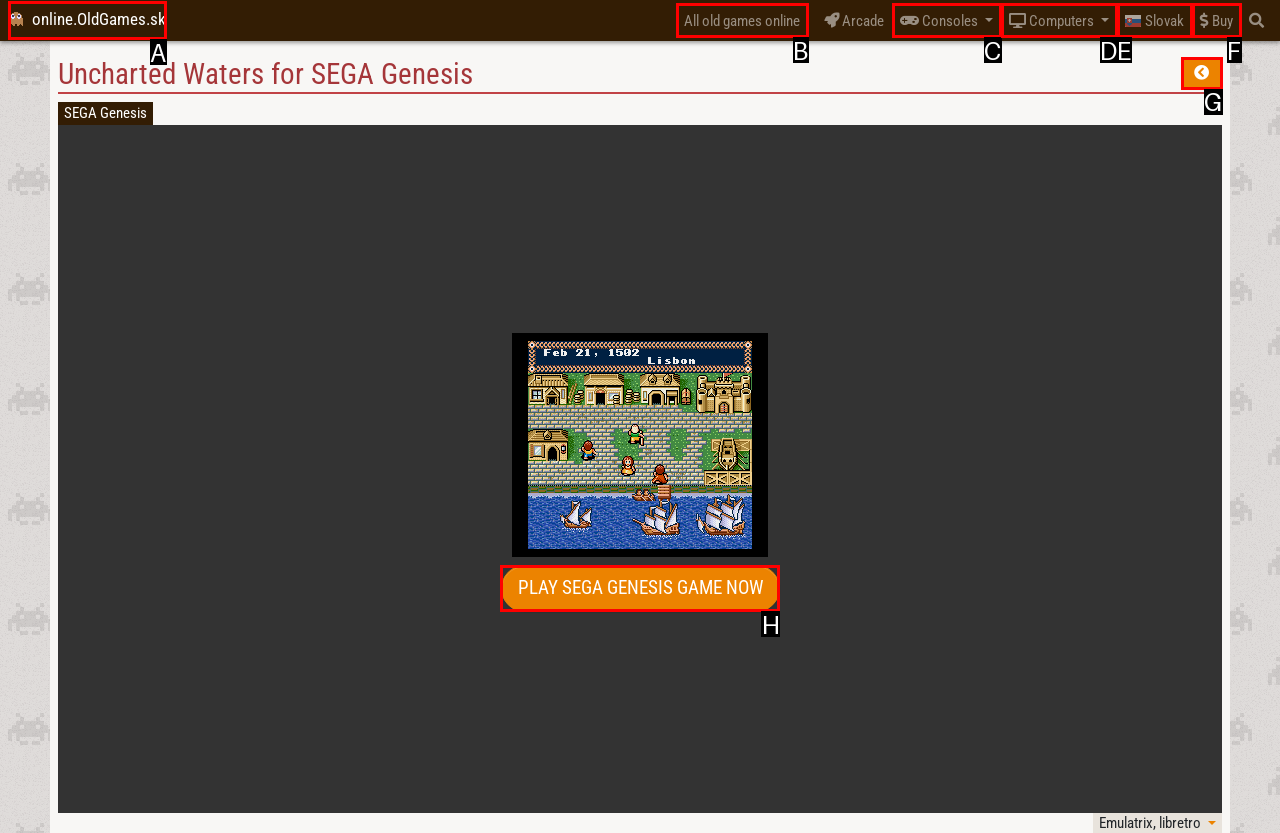Select the HTML element that matches the description: All old games online. Provide the letter of the chosen option as your answer.

B